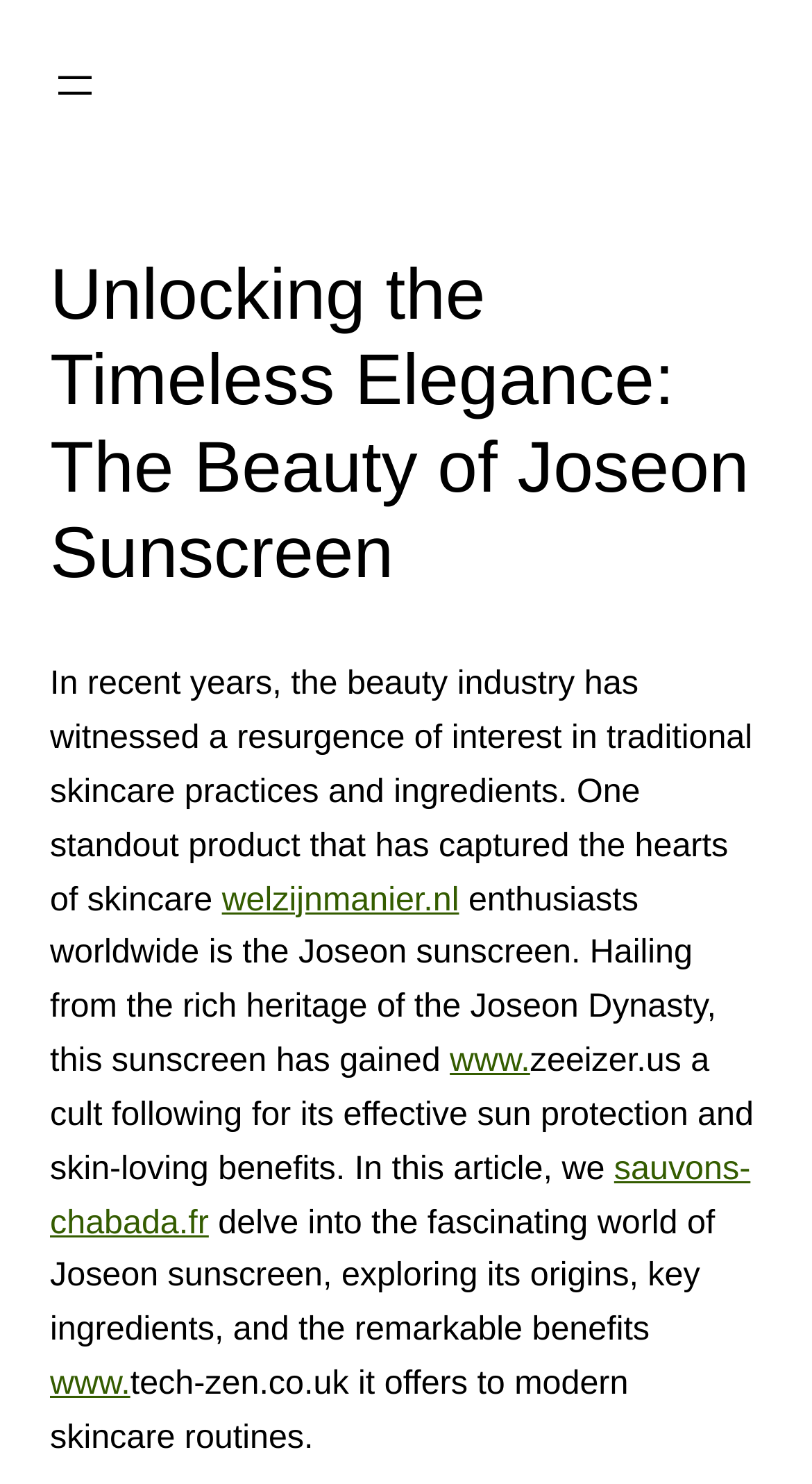Please provide a comprehensive response to the question based on the details in the image: What is the focus of the article?

The article seems to be focused on exploring the world of Joseon sunscreen, its origins, key ingredients, and benefits. The text mentions delving into the fascinating world of Joseon sunscreen and its benefits to modern skincare routines.